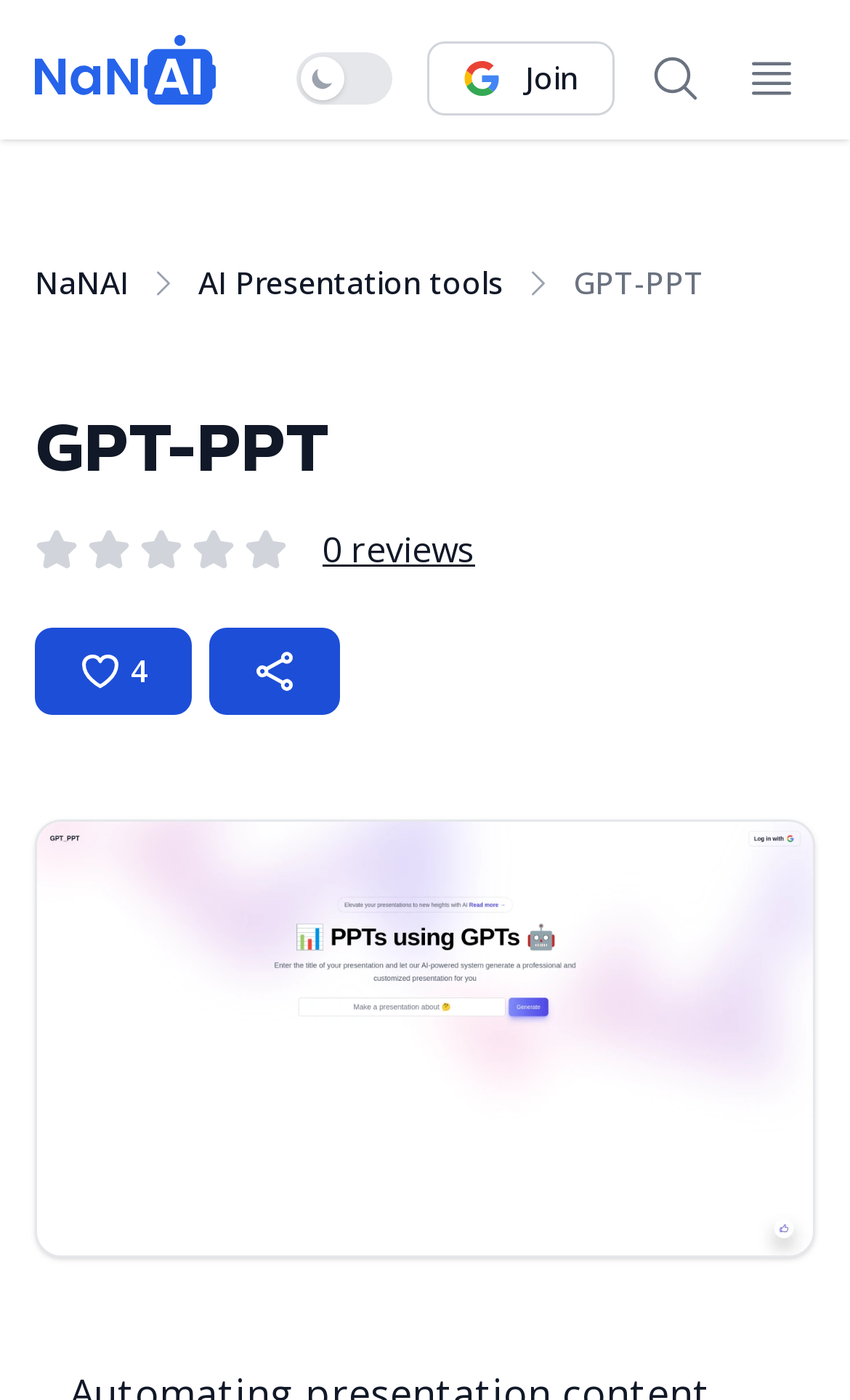What is the name of the AI tool?
Give a single word or phrase as your answer by examining the image.

GPT-PPT